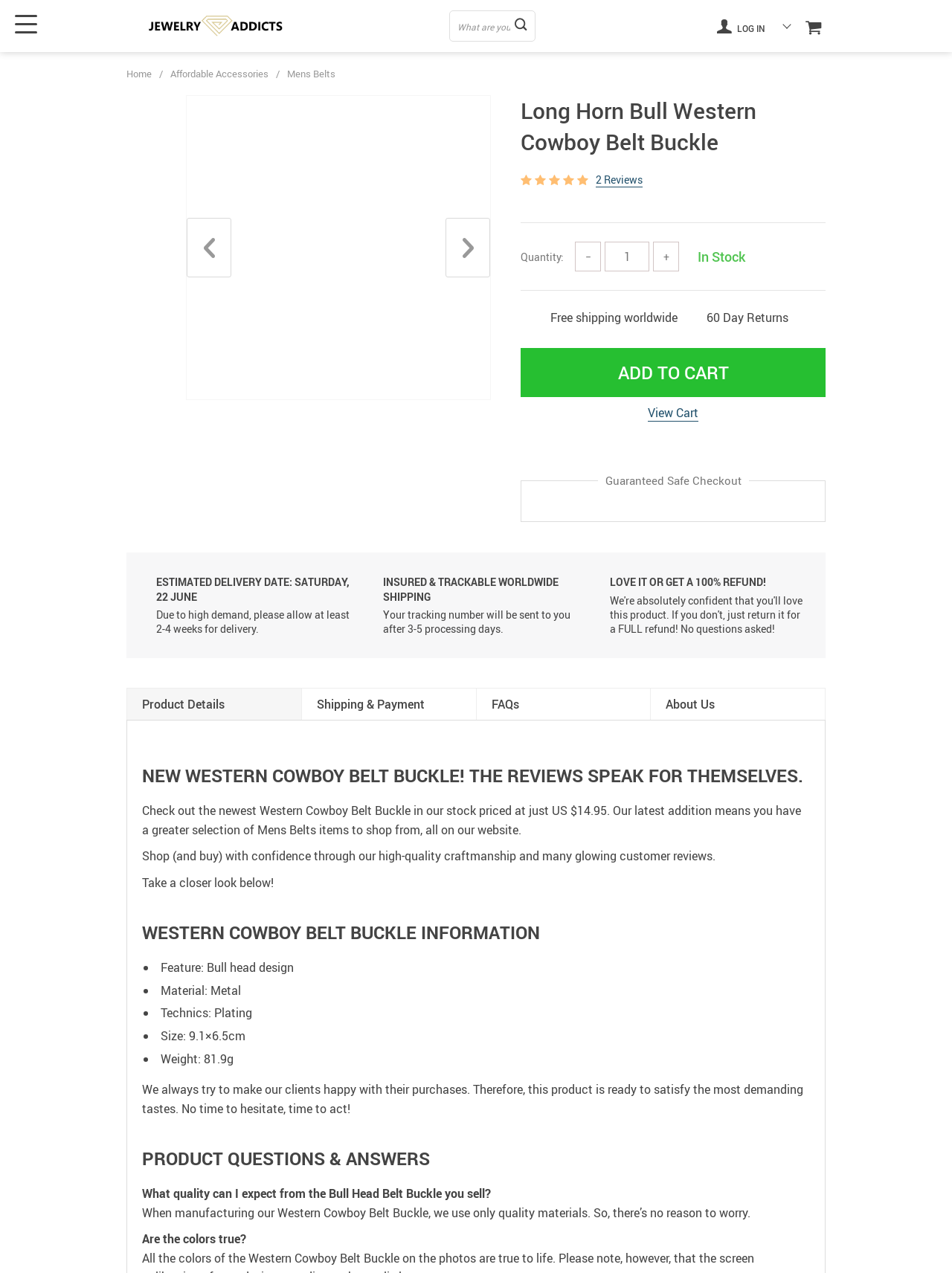Illustrate the webpage with a detailed description.

This webpage is about a Western Cowboy Belt Buckle product, specifically the "Long Horn Bull Western Cowboy Belt Buckle". At the top, there is a navigation bar with links to "Home", "Affordable Accessories", and "Mens Belts". On the right side of the navigation bar, there are links to "LOG IN" and a shopping cart icon.

Below the navigation bar, there is a heading that displays the product name, followed by a rating section with 2 reviews. The product details are presented in a section with a quantity selector, allowing users to choose the desired quantity. There are also buttons to "ADD TO CART" and "View Cart".

The product description is divided into sections, including "Product Details", "Shipping & Payment", "FAQs", and "About Us". The main product description section highlights the features of the belt buckle, including its bull head design, material, technics, size, and weight. There is also a section that showcases customer reviews and ratings.

Further down the page, there is a section titled "NEW WESTERN COWBOY BELT BUCKLE! THE REVIEWS SPEAK FOR THEMSELVES." which provides more information about the product, including its price of $14.95. The section also mentions the benefits of shopping on the website, such as high-quality craftsmanship and glowing customer reviews.

The page also includes a section titled "WESTERN COWBOY BELT BUCKLE INFORMATION" that lists the product's features in a bullet-point format. Additionally, there is a section titled "PRODUCT QUESTIONS & ANSWERS" that addresses common questions about the product, such as its quality and color accuracy.

Throughout the page, there are various calls-to-action, encouraging users to shop with confidence and take a closer look at the product.